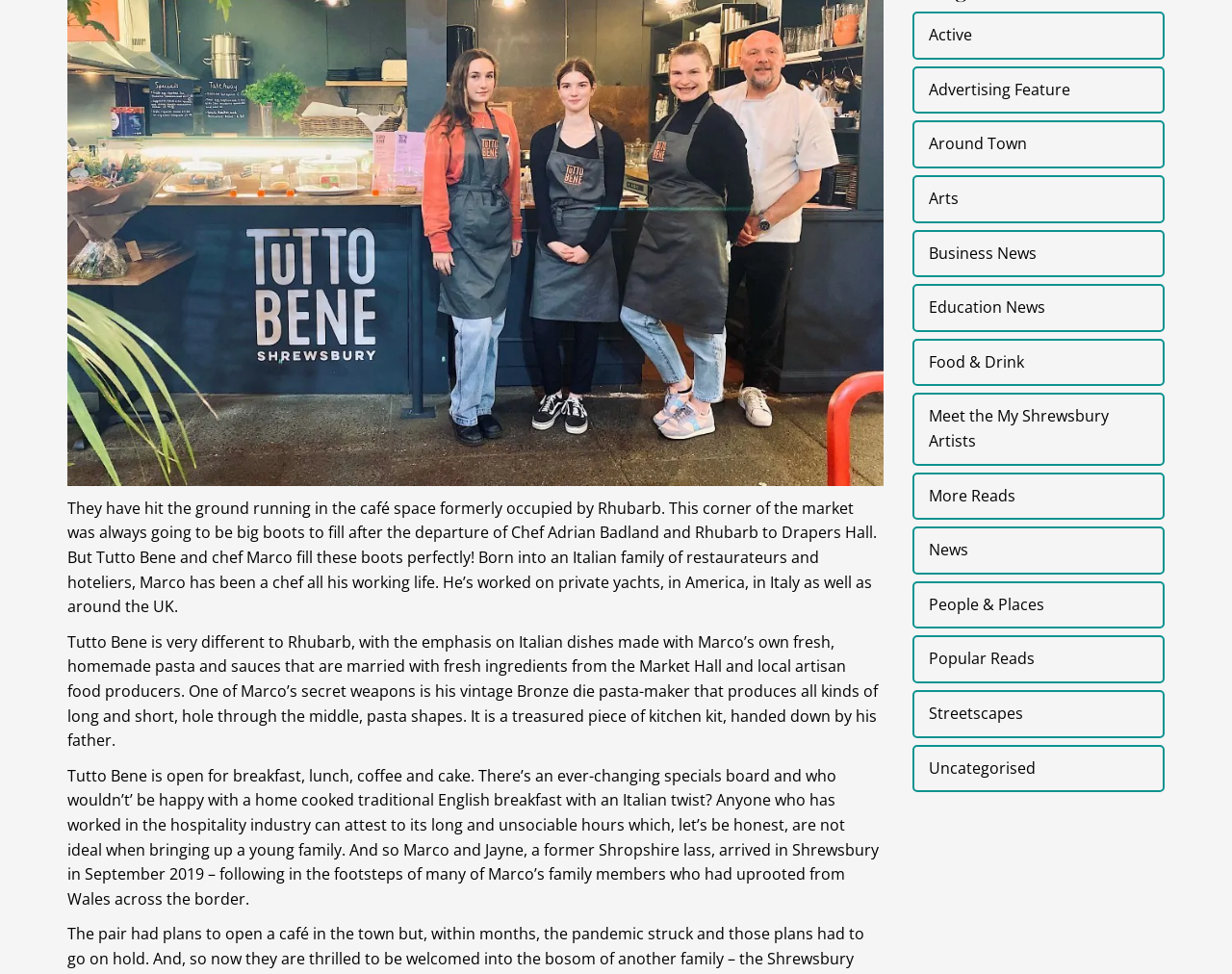Point out the bounding box coordinates of the section to click in order to follow this instruction: "Read Advertising Feature".

[0.74, 0.068, 0.945, 0.117]